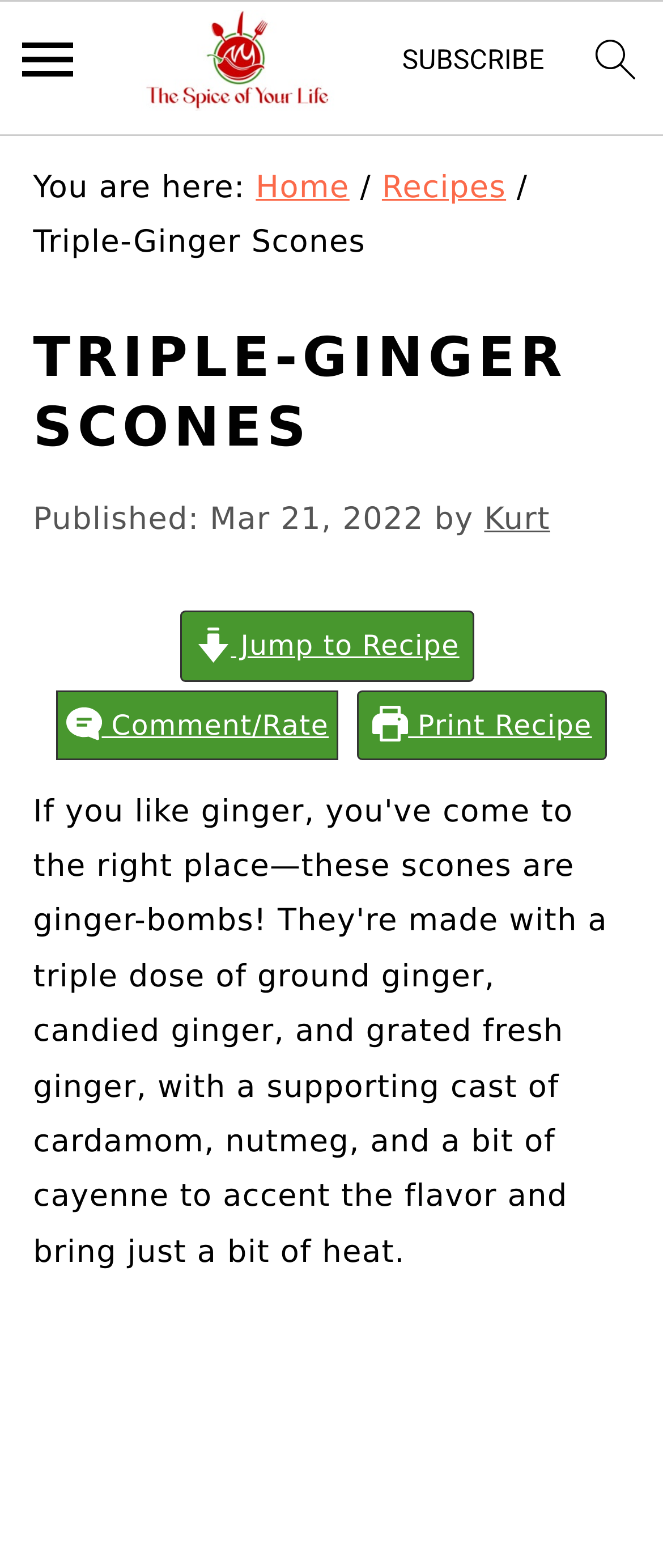Please locate the bounding box coordinates for the element that should be clicked to achieve the following instruction: "go to homepage". Ensure the coordinates are given as four float numbers between 0 and 1, i.e., [left, top, right, bottom].

[0.143, 0.007, 0.571, 0.082]